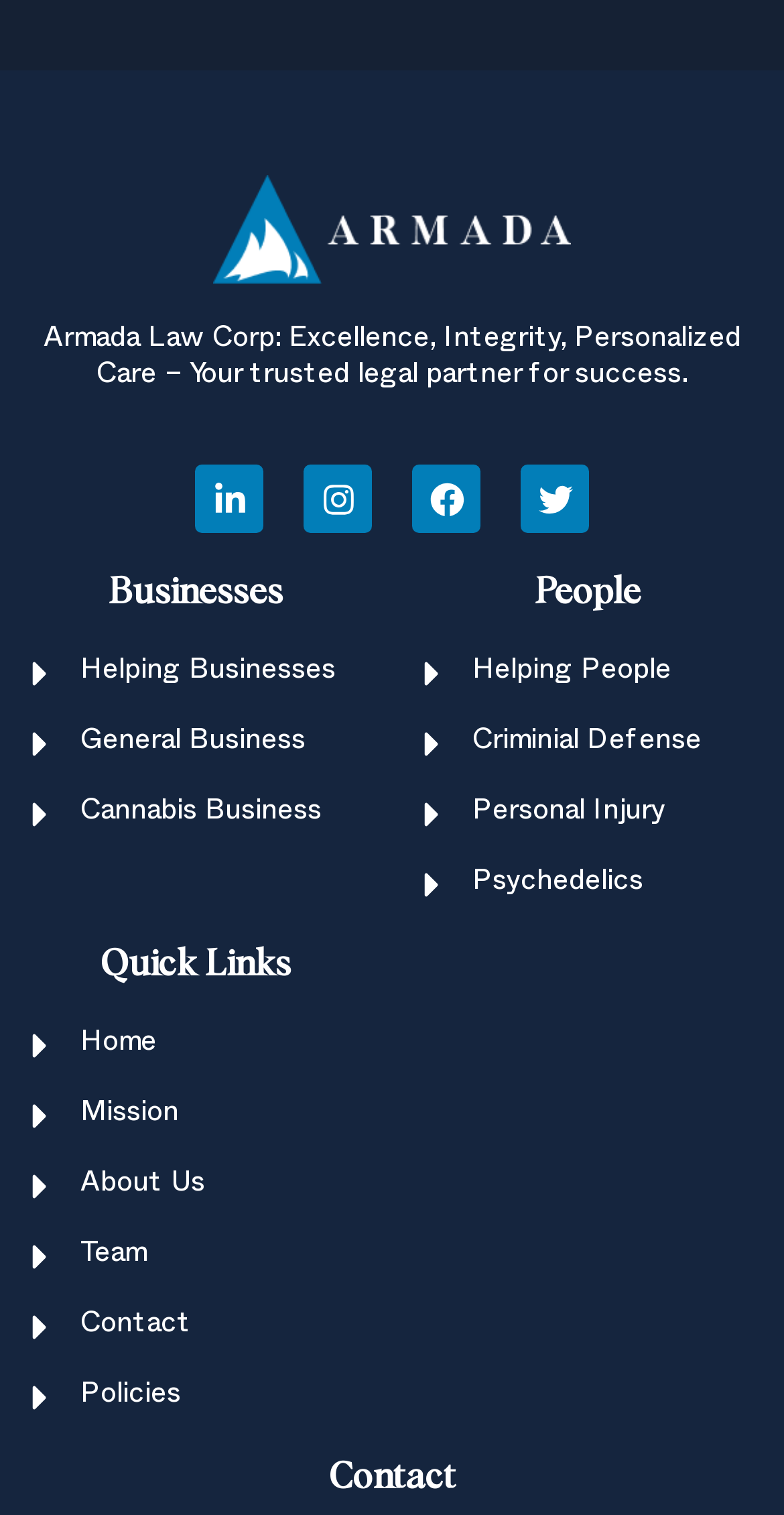What is the main category of the 'Cannabis Business' link?
Using the image as a reference, answer the question with a short word or phrase.

Businesses